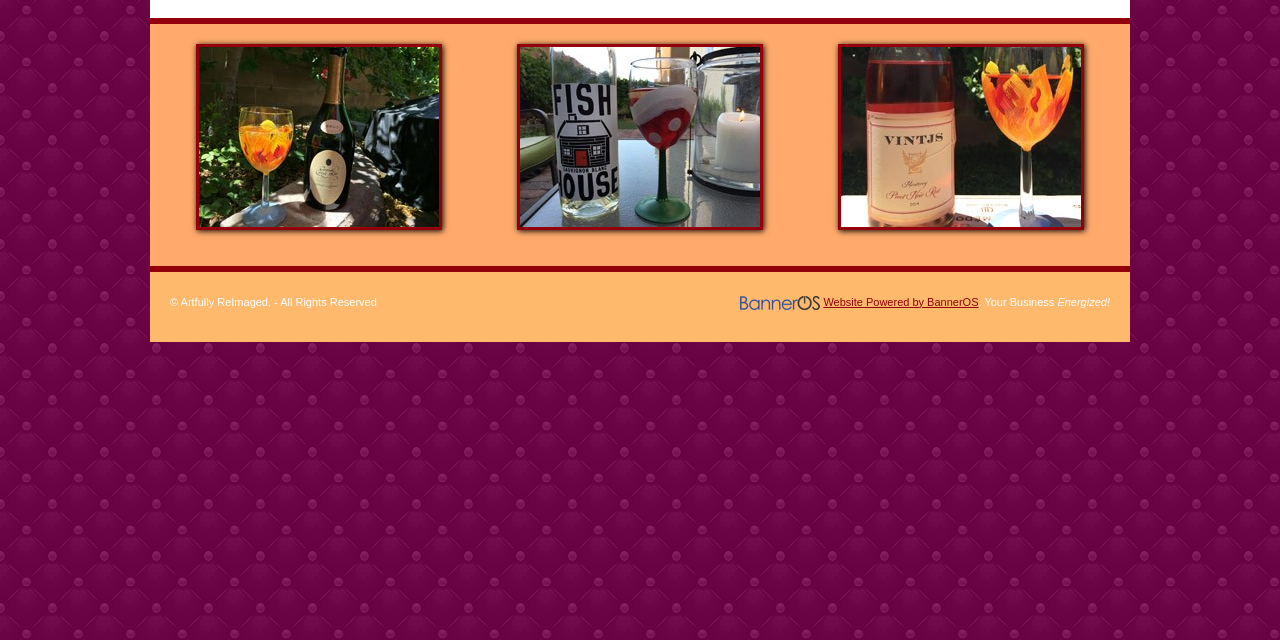Using the webpage screenshot, locate the HTML element that fits the following description and provide its bounding box: "Website Powered by BannerOS".

[0.643, 0.462, 0.764, 0.481]